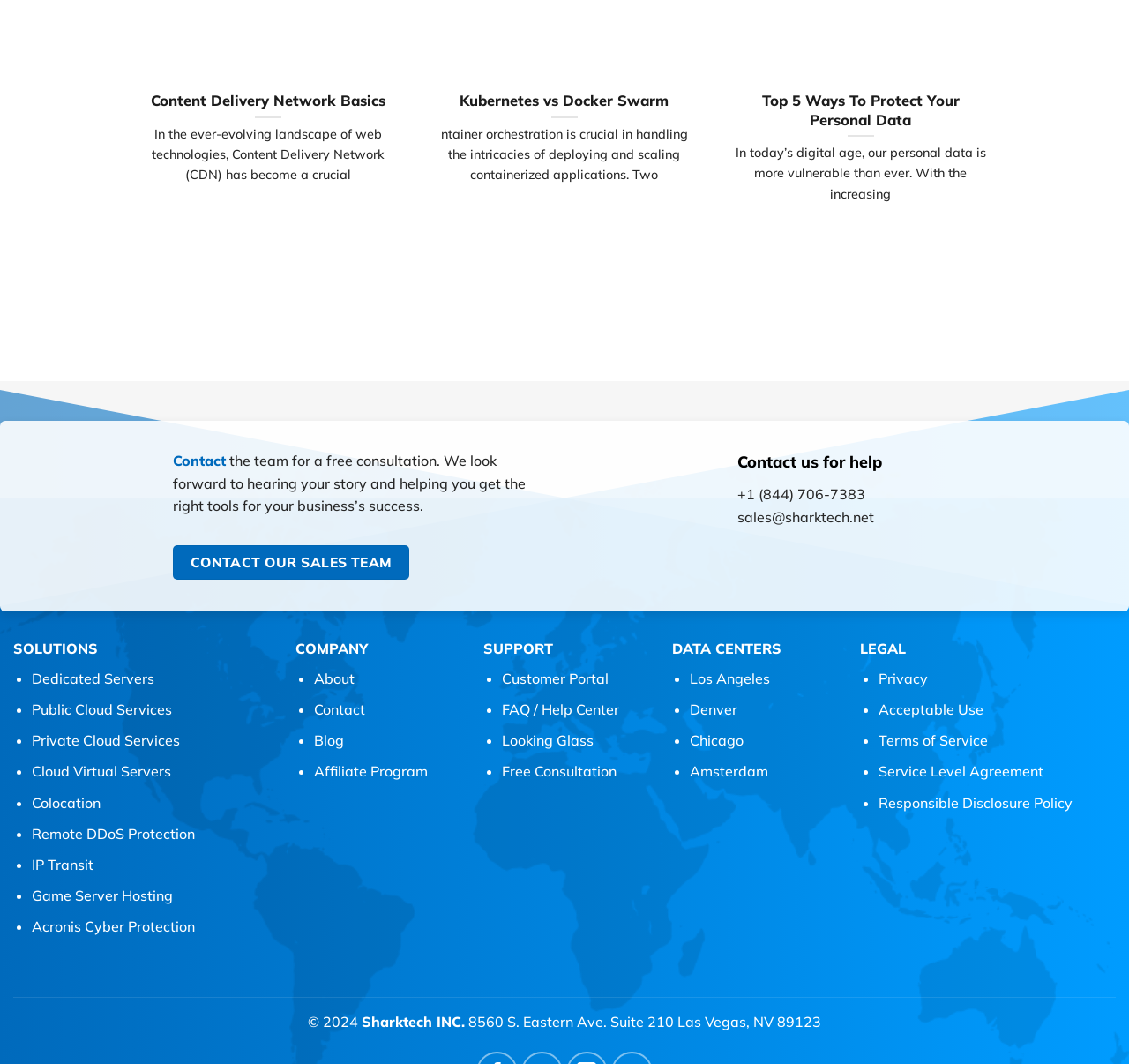Using the details from the image, please elaborate on the following question: What is the email address for sales?

I found the email address for sales by looking at the contact information section, where the email address is listed as 'sales@sharktech.net'.